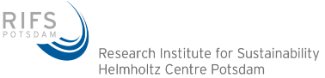What does the blue wave design in the logo symbolize?
Examine the webpage screenshot and provide an in-depth answer to the question.

The caption explains that the stylized blue wave design in the logo symbolizes a connection to environmental themes, which is a key aspect of RIFS's mission to advance scientific knowledge and solutions for sustainable development.